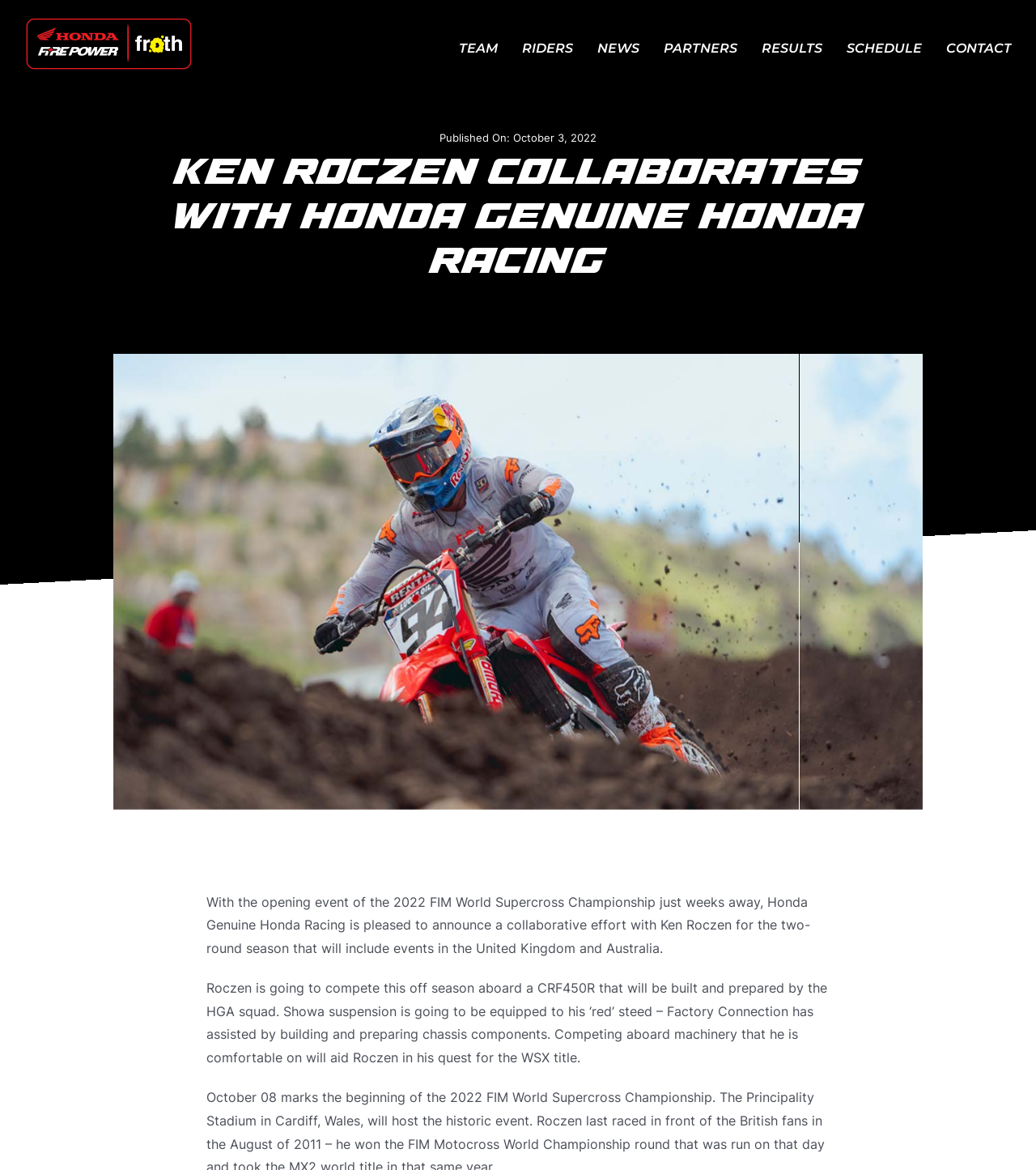Using the description: "Contact", identify the bounding box of the corresponding UI element in the screenshot.

[0.913, 0.007, 0.977, 0.076]